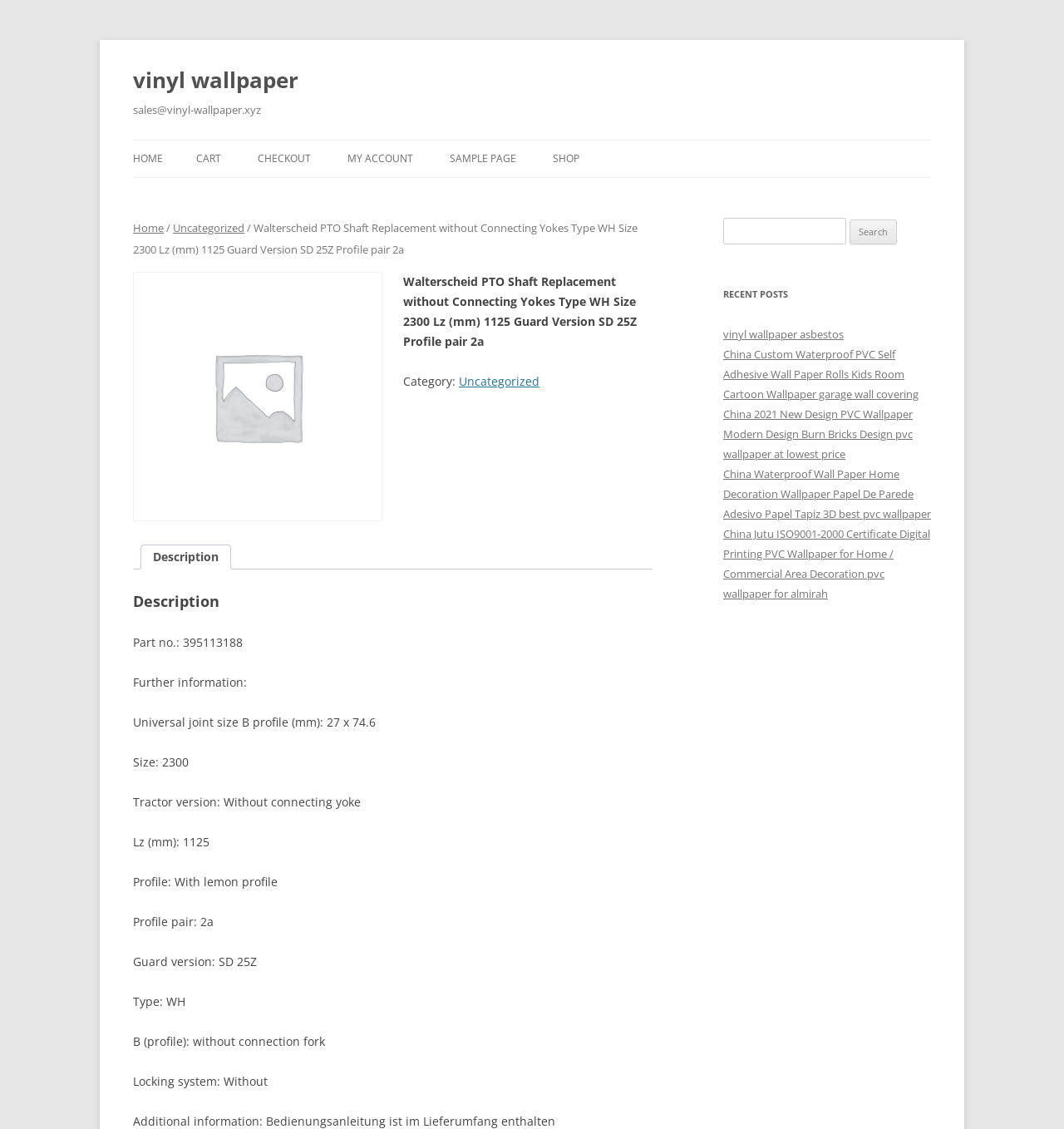Determine the bounding box coordinates of the area to click in order to meet this instruction: "Click the 'SHOP' link".

[0.52, 0.124, 0.545, 0.157]